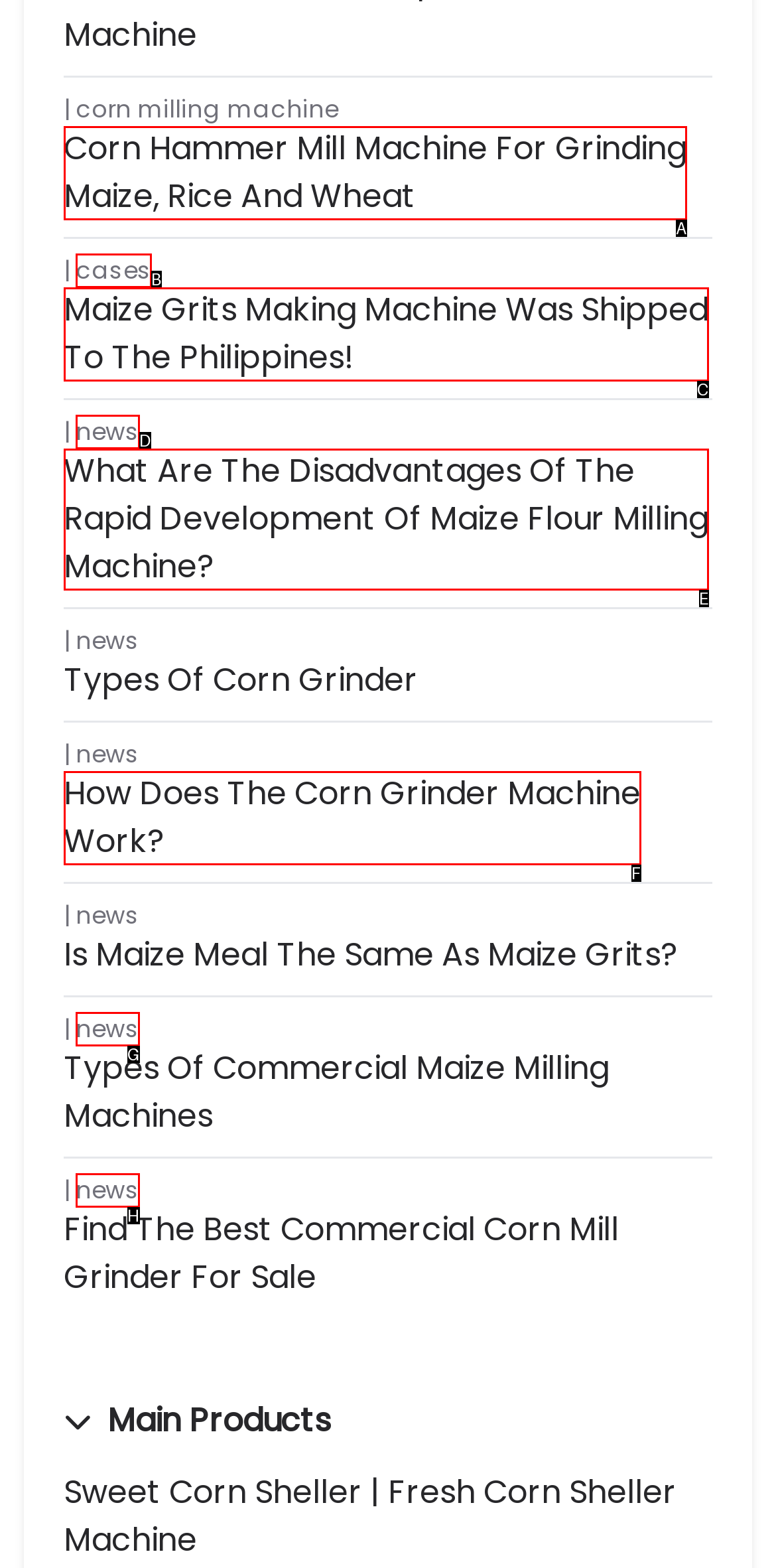Identify the HTML element that best matches the description: Cases. Provide your answer by selecting the corresponding letter from the given options.

B